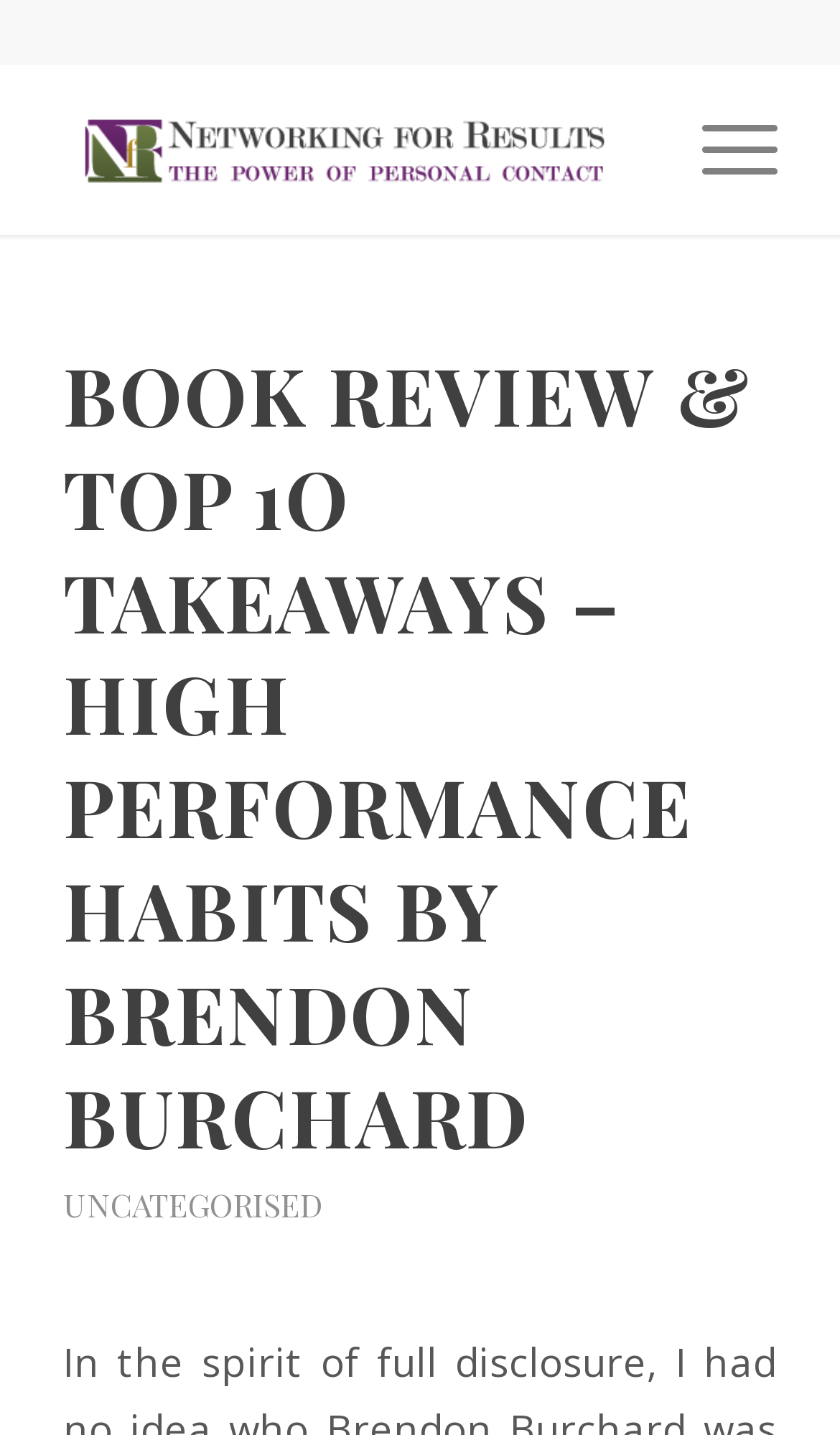Answer briefly with one word or phrase:
How many sections are there on the webpage?

2